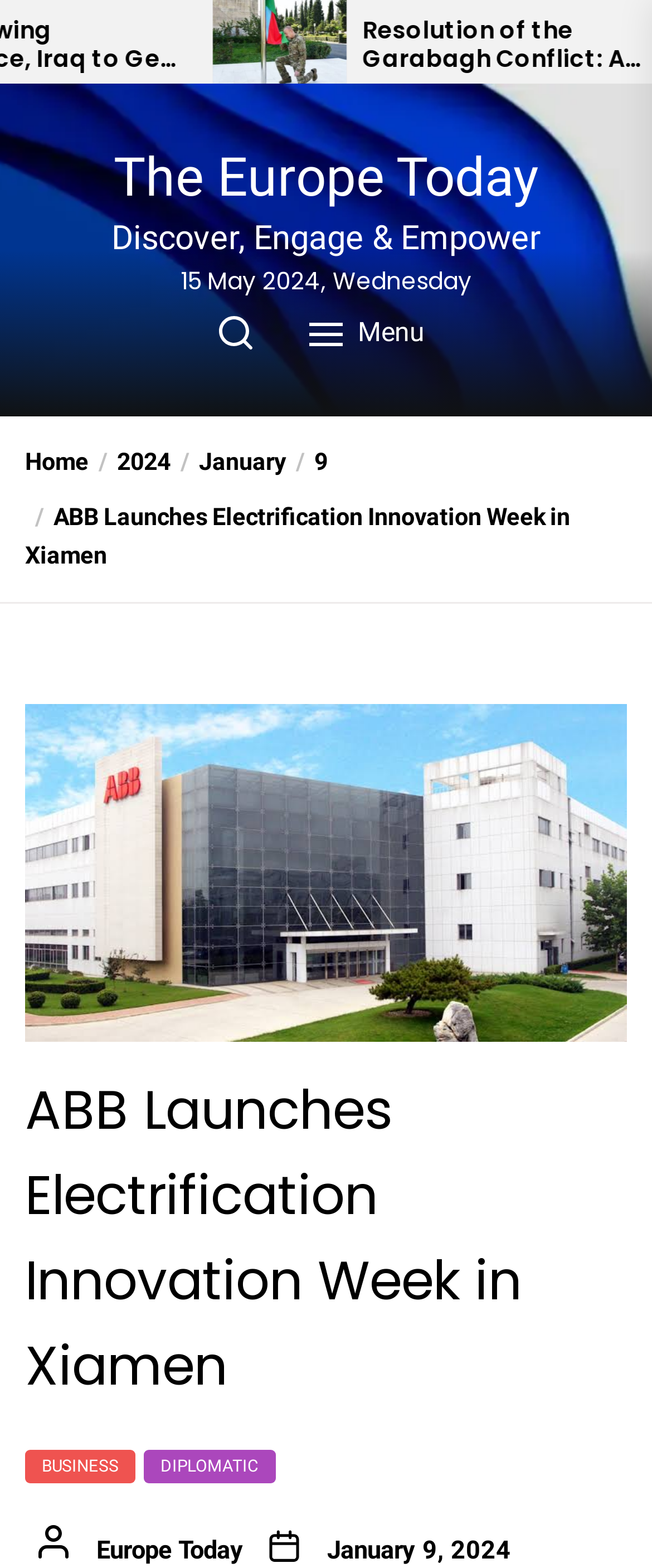Identify the headline of the webpage and generate its text content.

ABB Launches Electrification Innovation Week in Xiamen